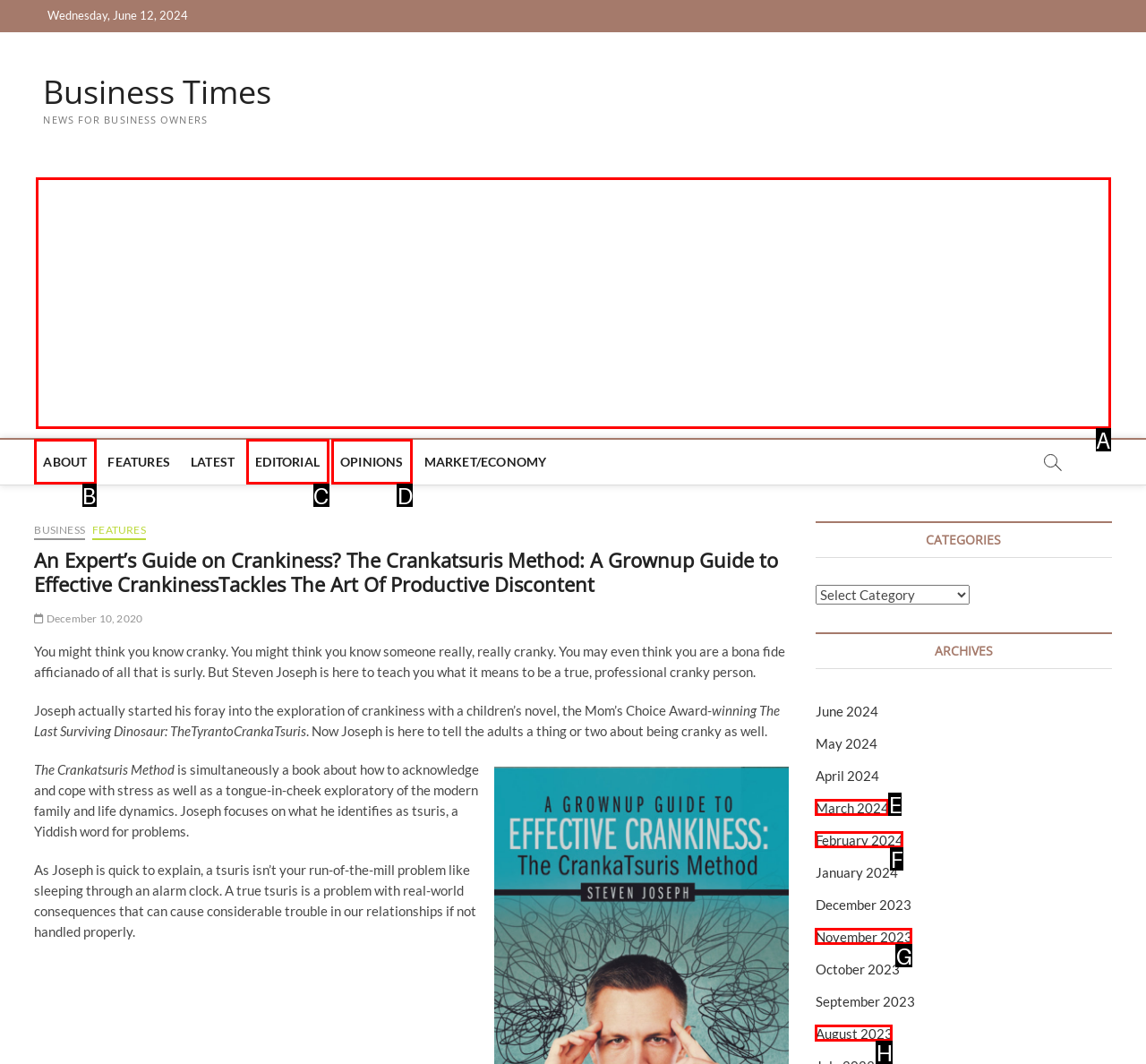Select the correct option based on the description: aria-label="Advertisement" name="aswift_1" title="Advertisement"
Answer directly with the option’s letter.

A